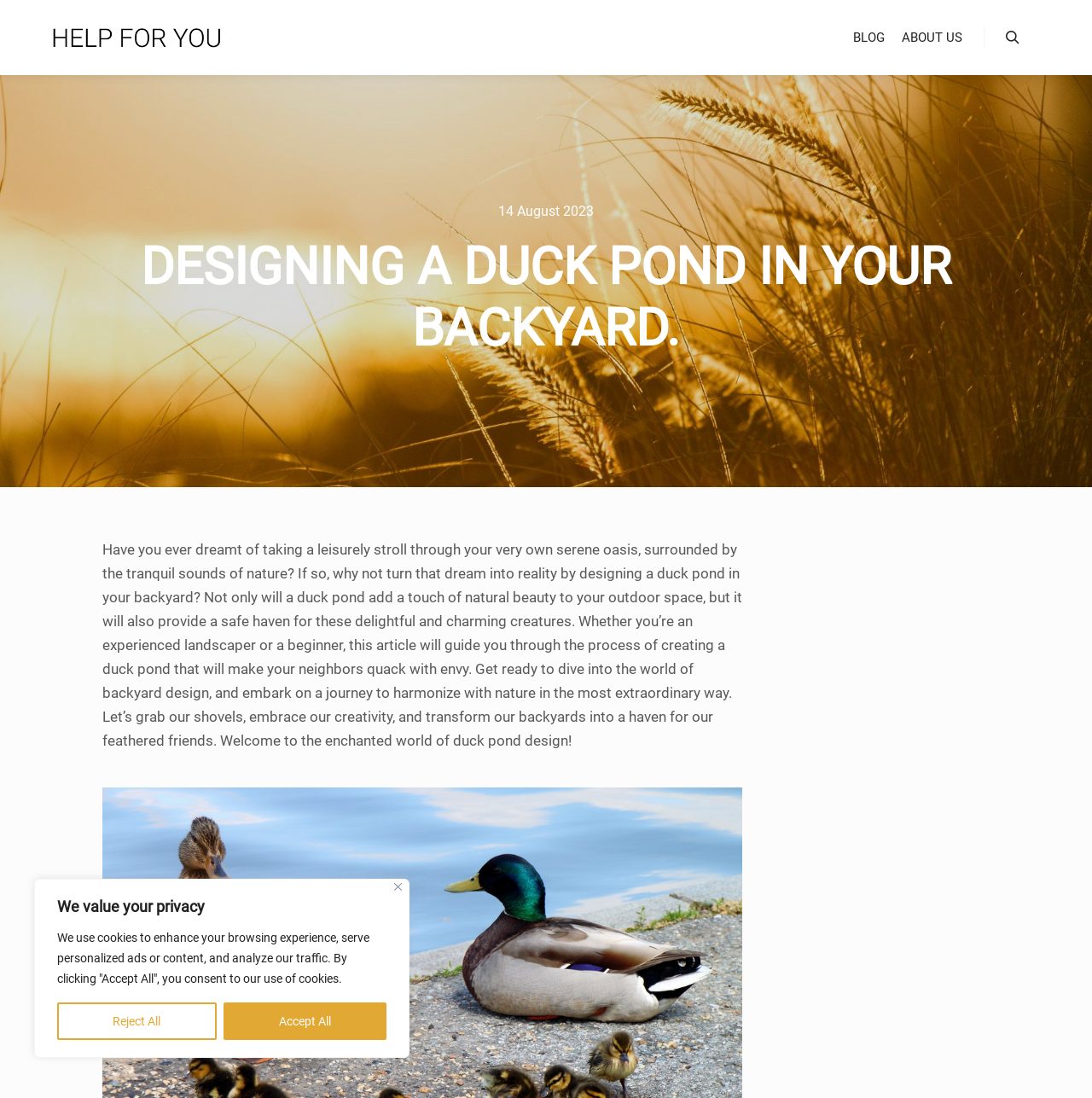Provide a one-word or one-phrase answer to the question:
What is the tone of the webpage content?

Informative and enthusiastic